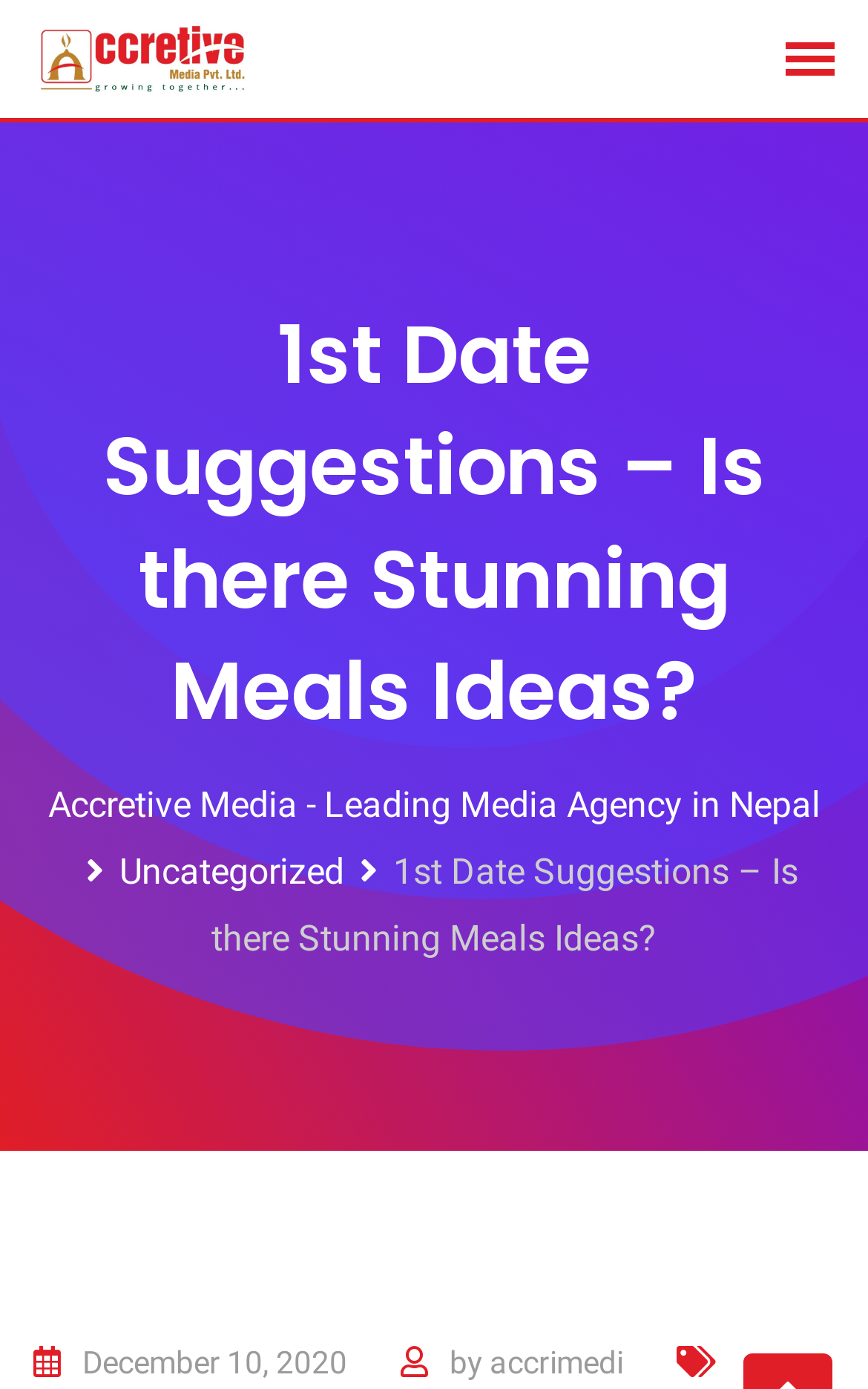How many links are there in the top section?
Give a detailed explanation using the information visible in the image.

I counted the number of link elements in the top section of the webpage and found two links, one with an image and another without an image.